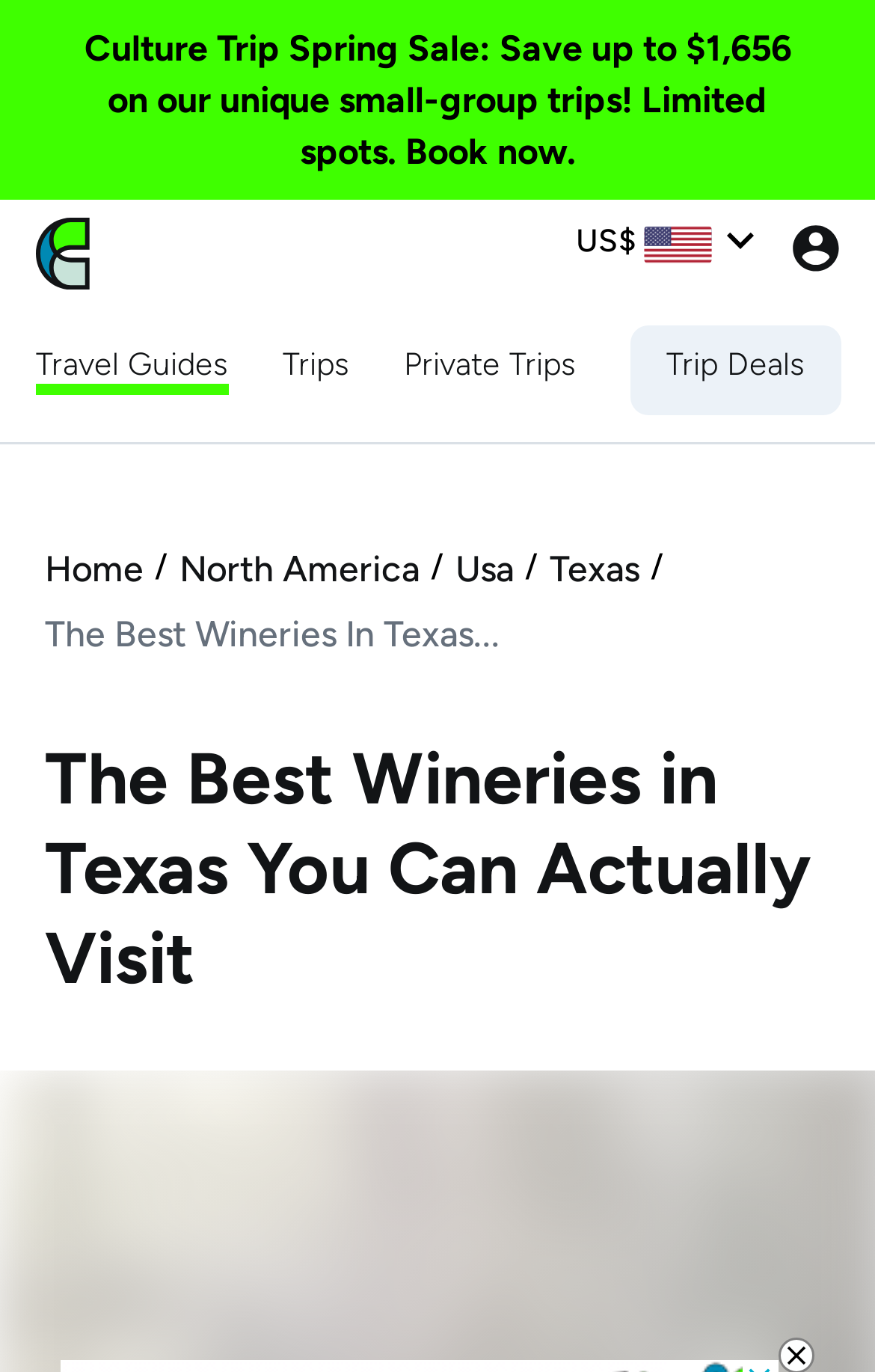Please determine the main heading text of this webpage.

The Best Wineries in Texas You Can Actually Visit